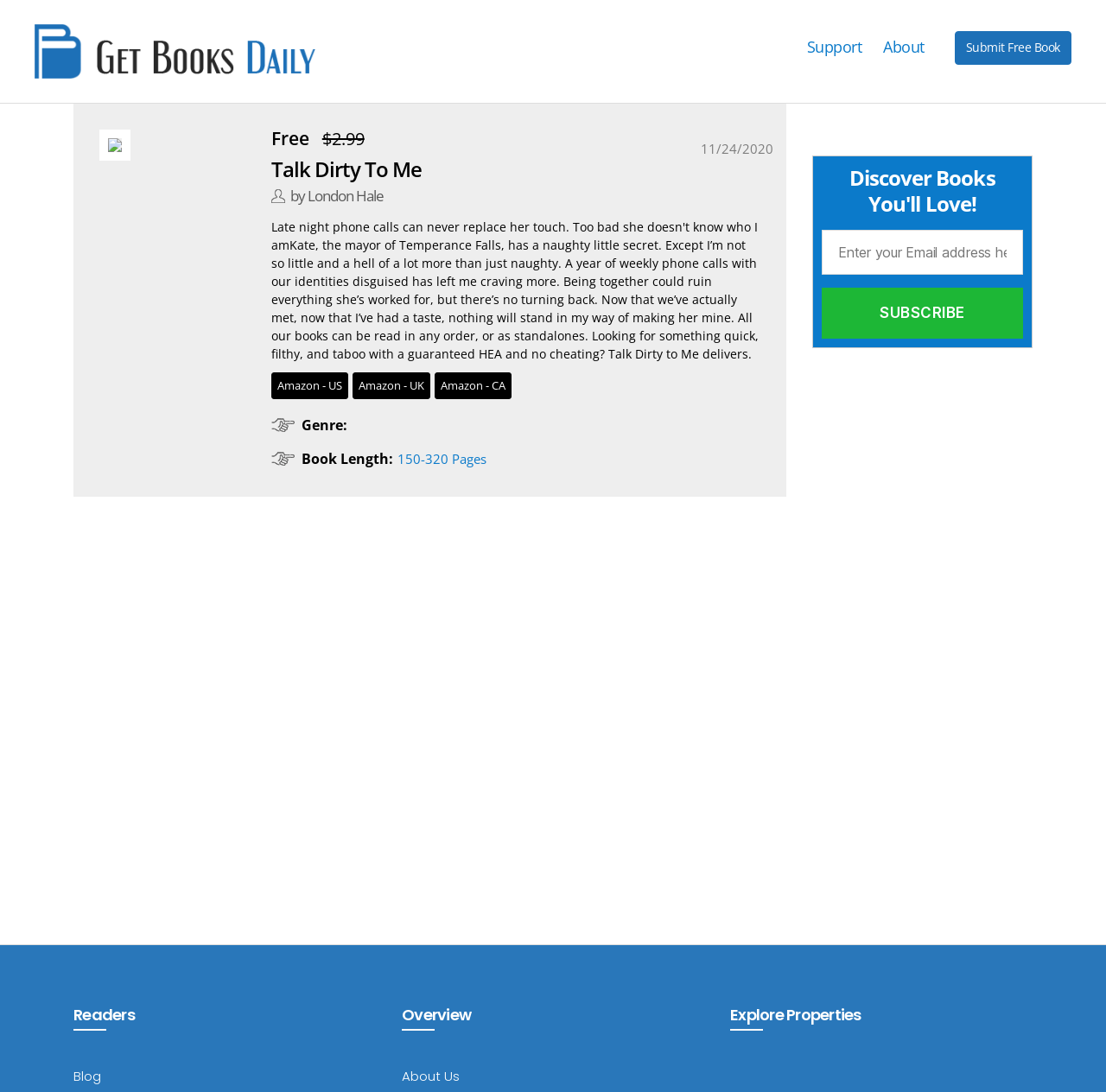Locate the bounding box coordinates of the item that should be clicked to fulfill the instruction: "Click on the 'Submit Free Book' link".

[0.863, 0.032, 0.969, 0.063]